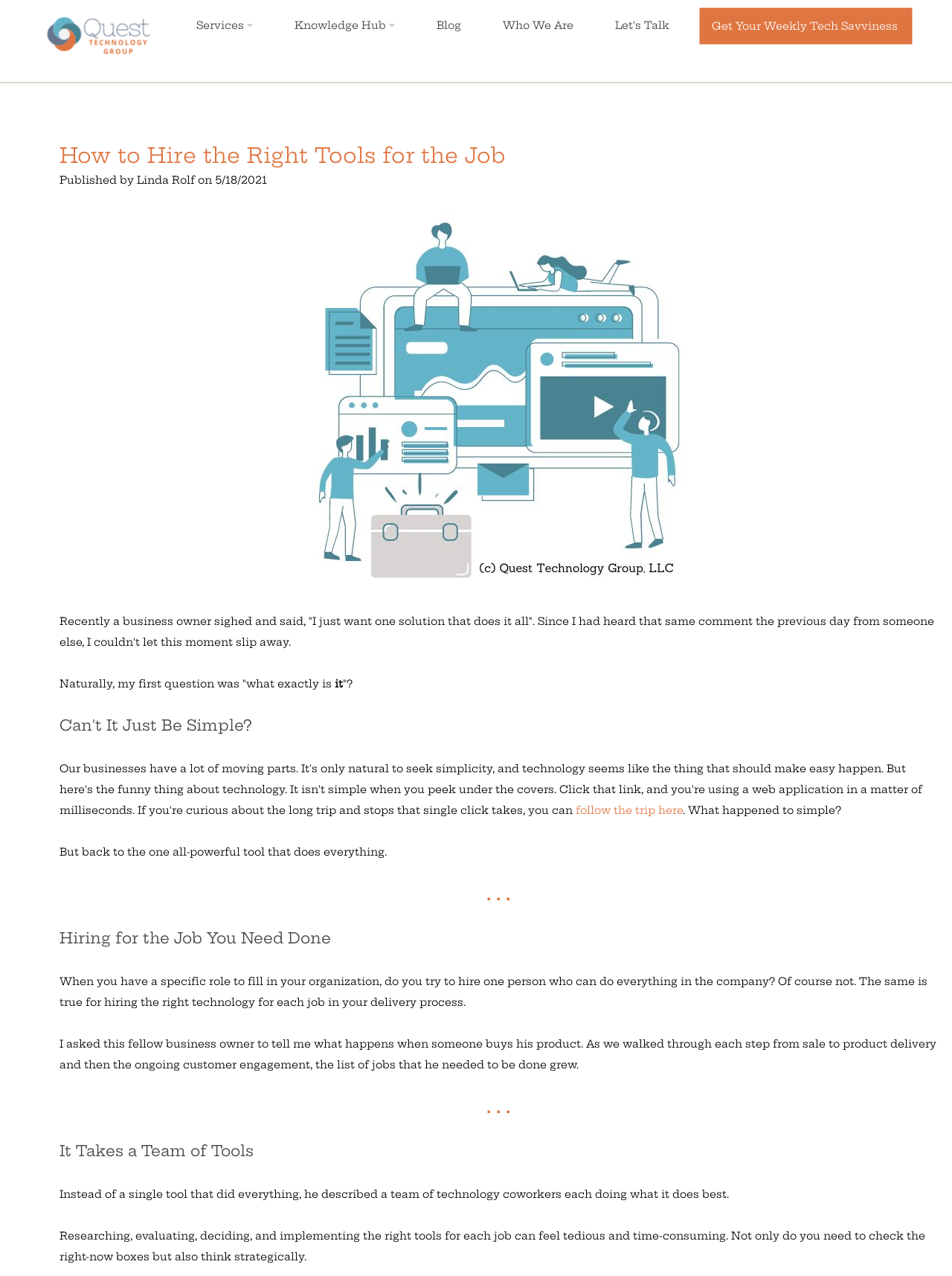Please provide a detailed answer to the question below by examining the image:
What is the author's analogy for hiring technology tools?

The author is using the analogy of hiring a team of coworkers to explain the importance of having a team of technology tools, each doing what it does best. Just as you wouldn't hire one person to do everything in your organization, you shouldn't rely on one all-powerful technology tool.